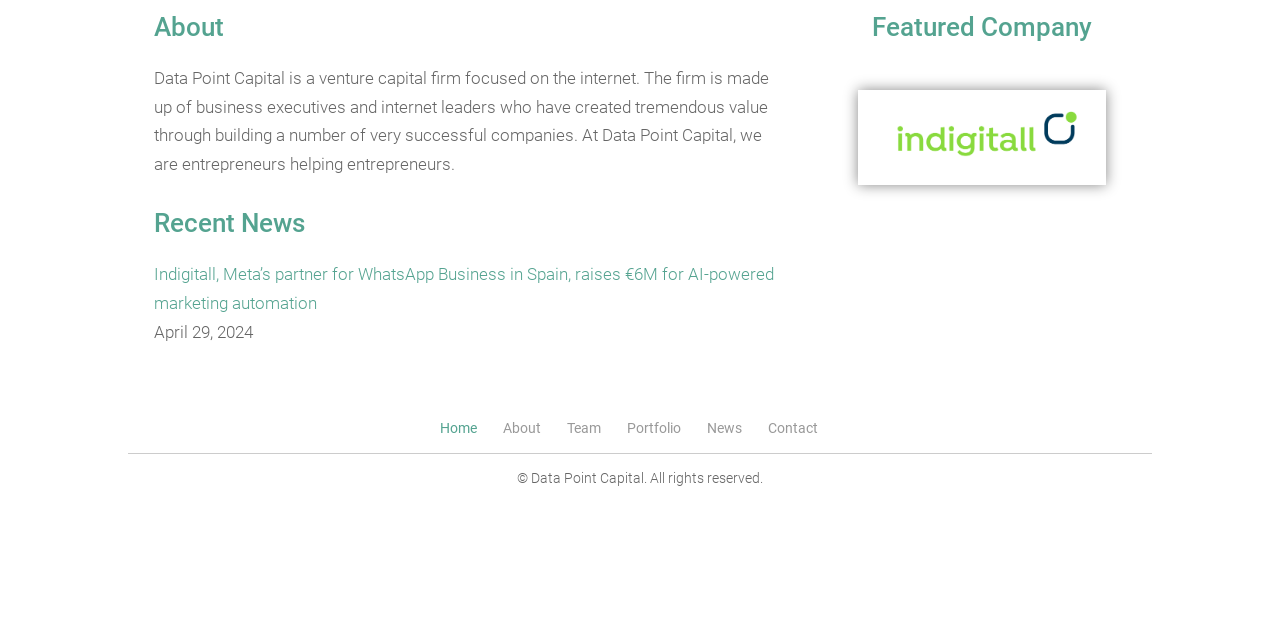Locate the UI element described by Team and provide its bounding box coordinates. Use the format (top-left x, top-left y, bottom-right x, bottom-right y) with all values as floating point numbers between 0 and 1.

[0.443, 0.656, 0.47, 0.681]